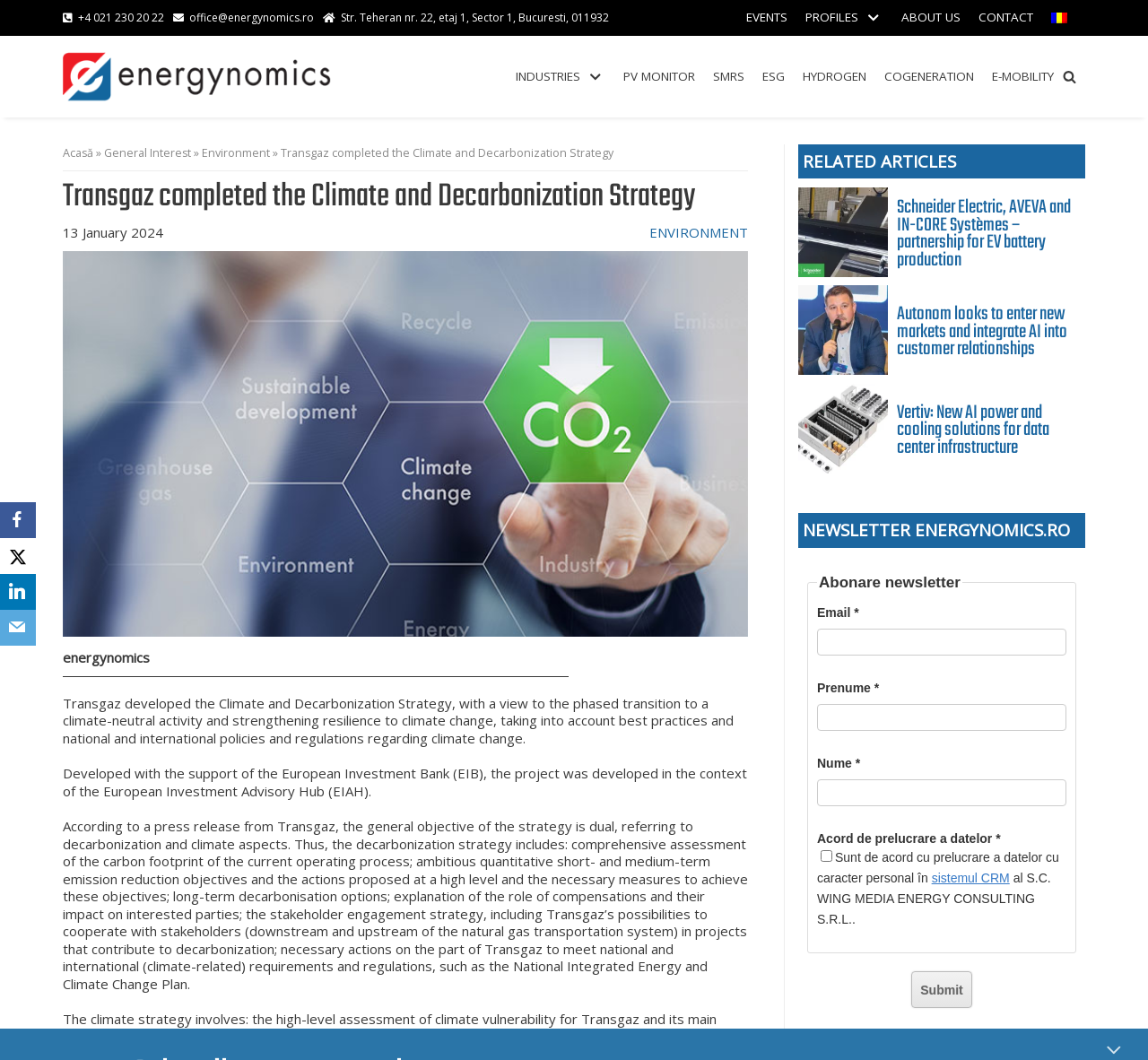Kindly determine the bounding box coordinates for the clickable area to achieve the given instruction: "Click on the 'EVENTS' link".

[0.65, 0.006, 0.686, 0.027]